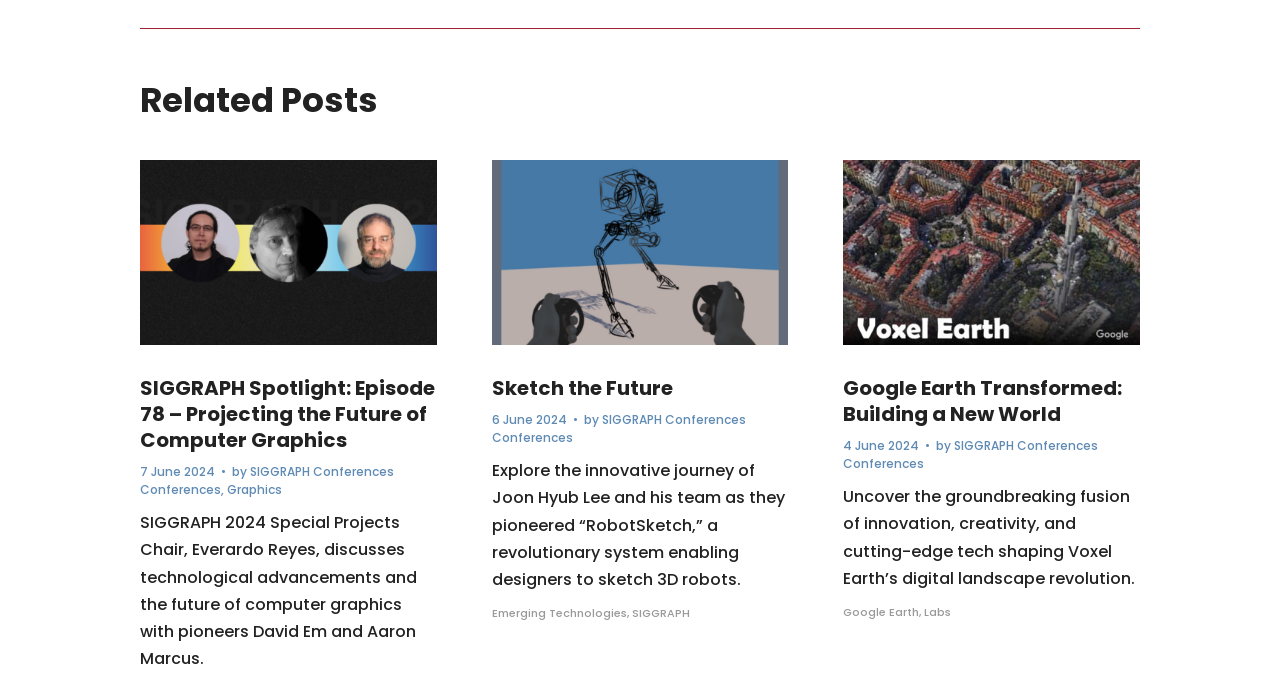Please look at the image and answer the question with a detailed explanation: What is the date of the second related post?

The second related post has a static text element containing the date '6 June 2024', which is located below the post title and above the author information.